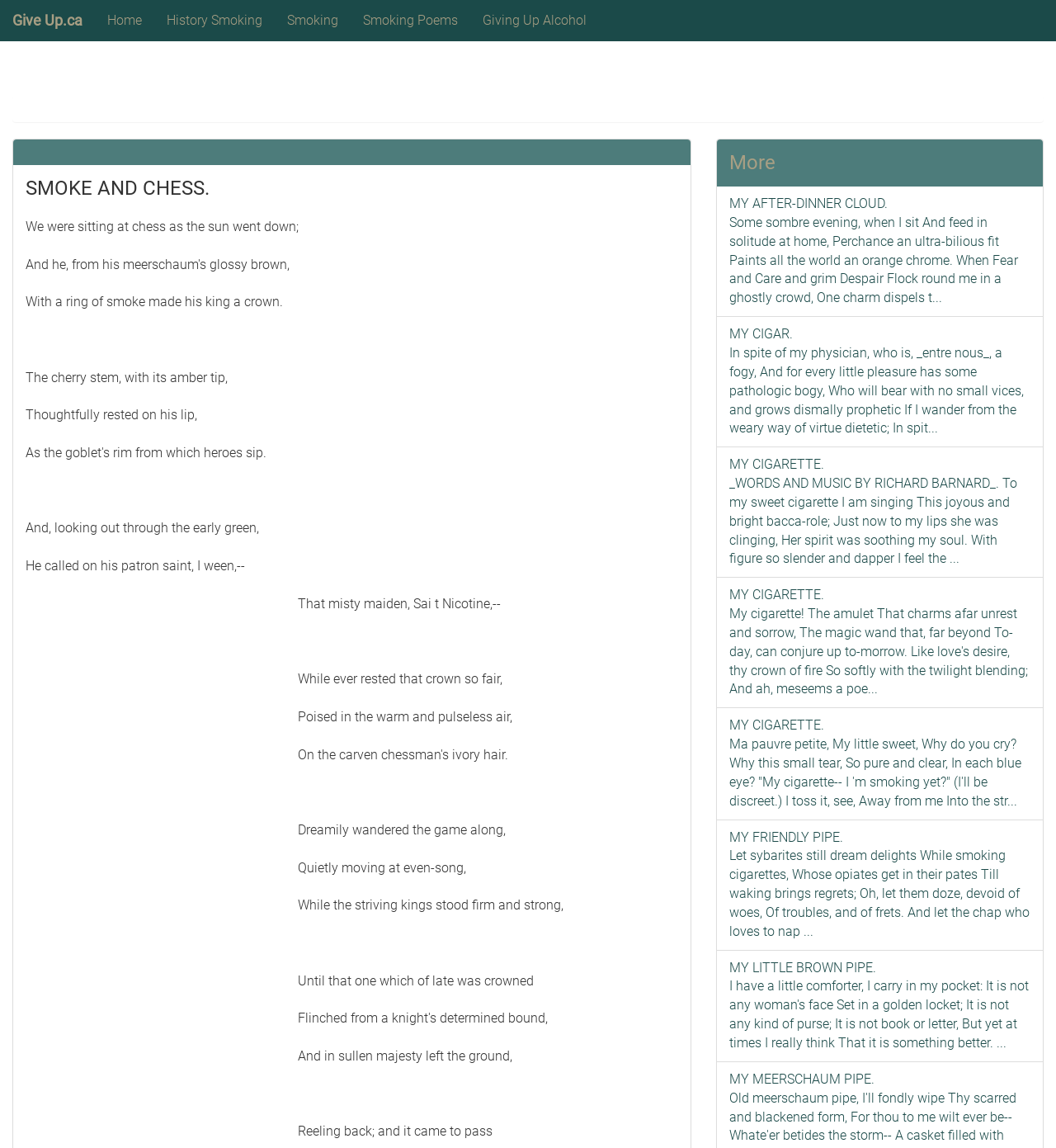Provide the bounding box coordinates of the HTML element described by the text: "aria-label="Advertisement" name="aswift_0" title="Advertisement"". The coordinates should be in the format [left, top, right, bottom] with values between 0 and 1.

[0.024, 0.551, 0.259, 0.982]